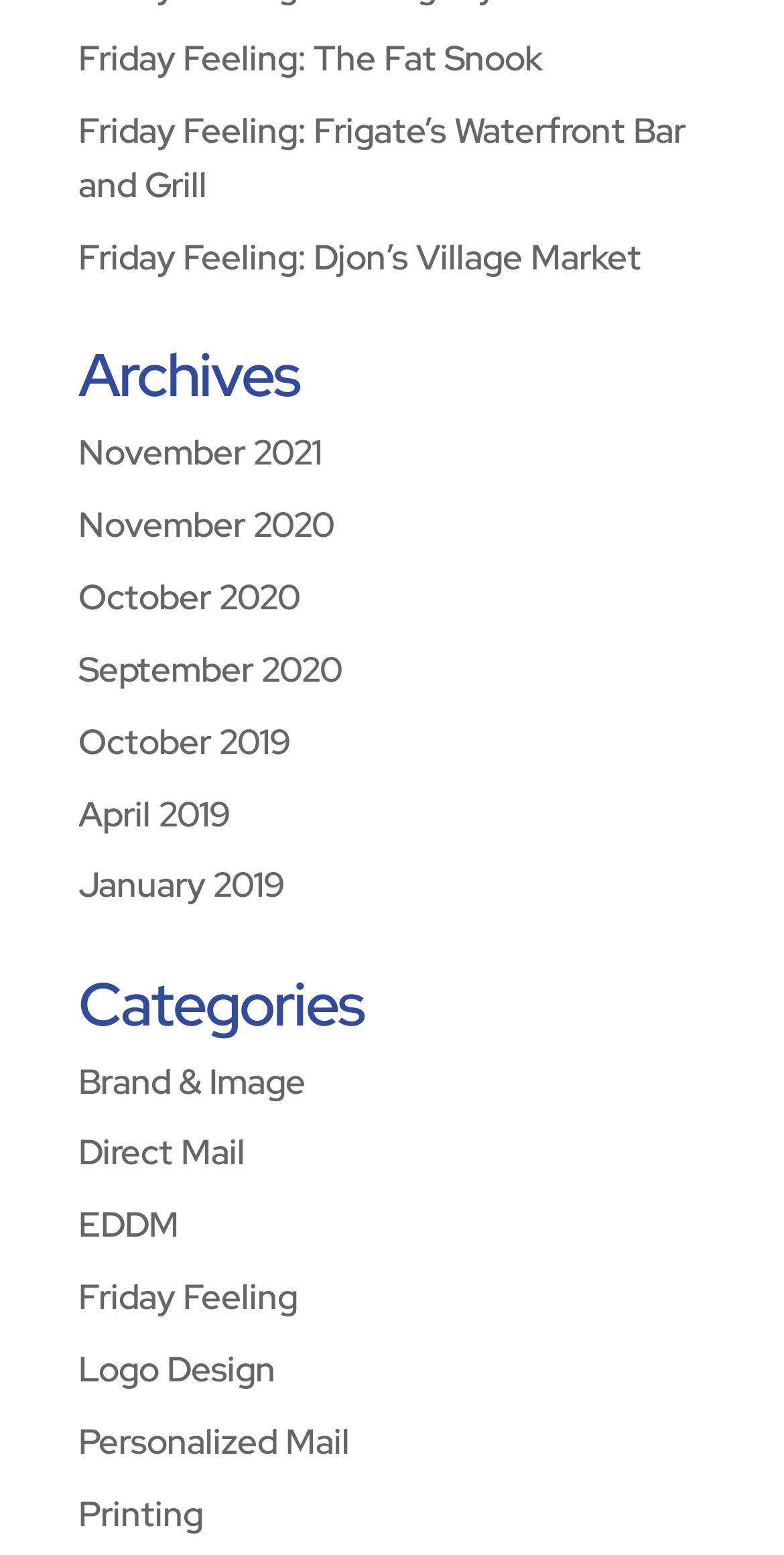Please indicate the bounding box coordinates of the element's region to be clicked to achieve the instruction: "check out Friday Feeling posts". Provide the coordinates as four float numbers between 0 and 1, i.e., [left, top, right, bottom].

[0.1, 0.819, 0.379, 0.848]